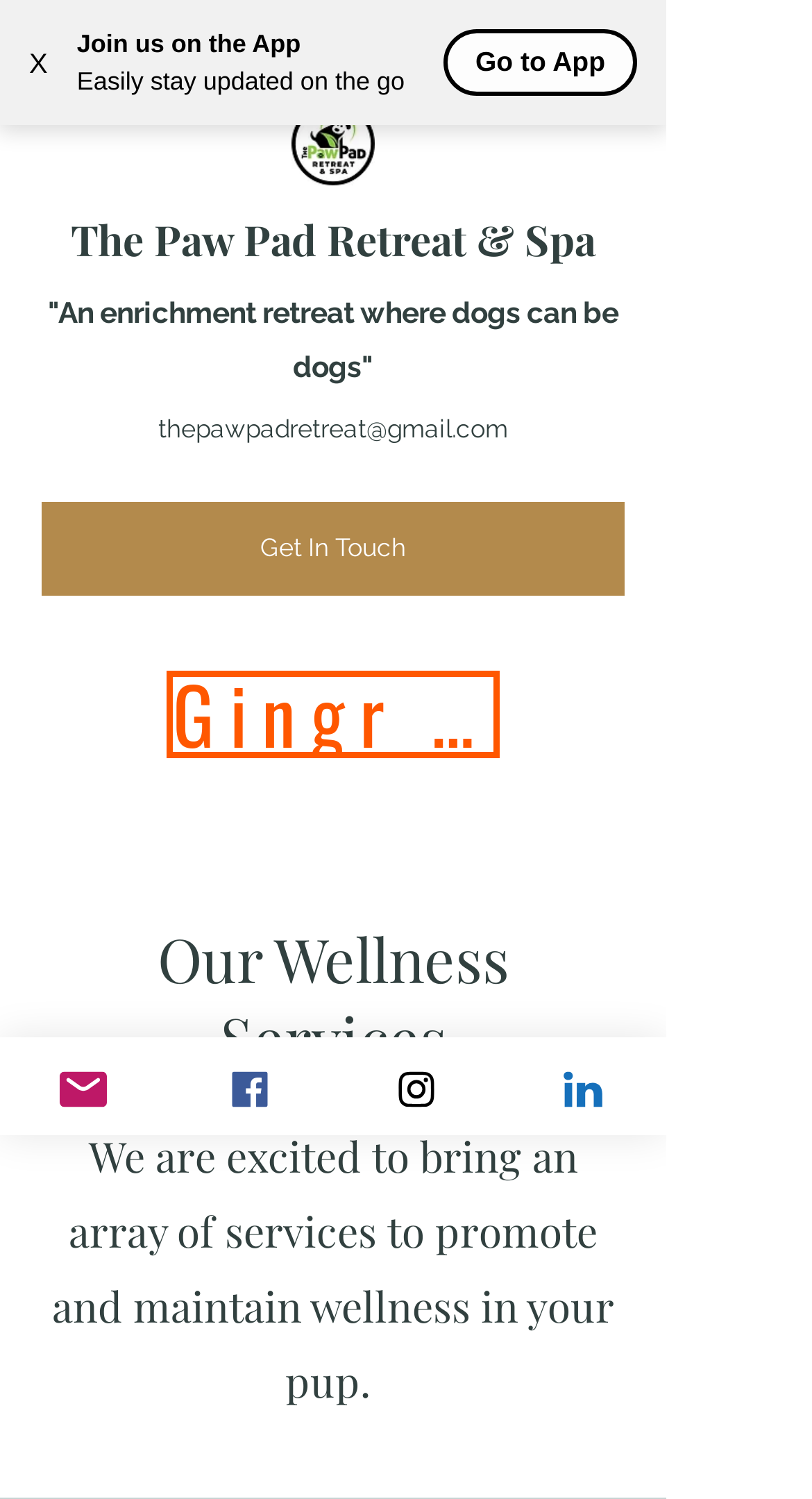Determine the bounding box coordinates of the region that needs to be clicked to achieve the task: "Get in touch with the retreat".

[0.051, 0.334, 0.769, 0.397]